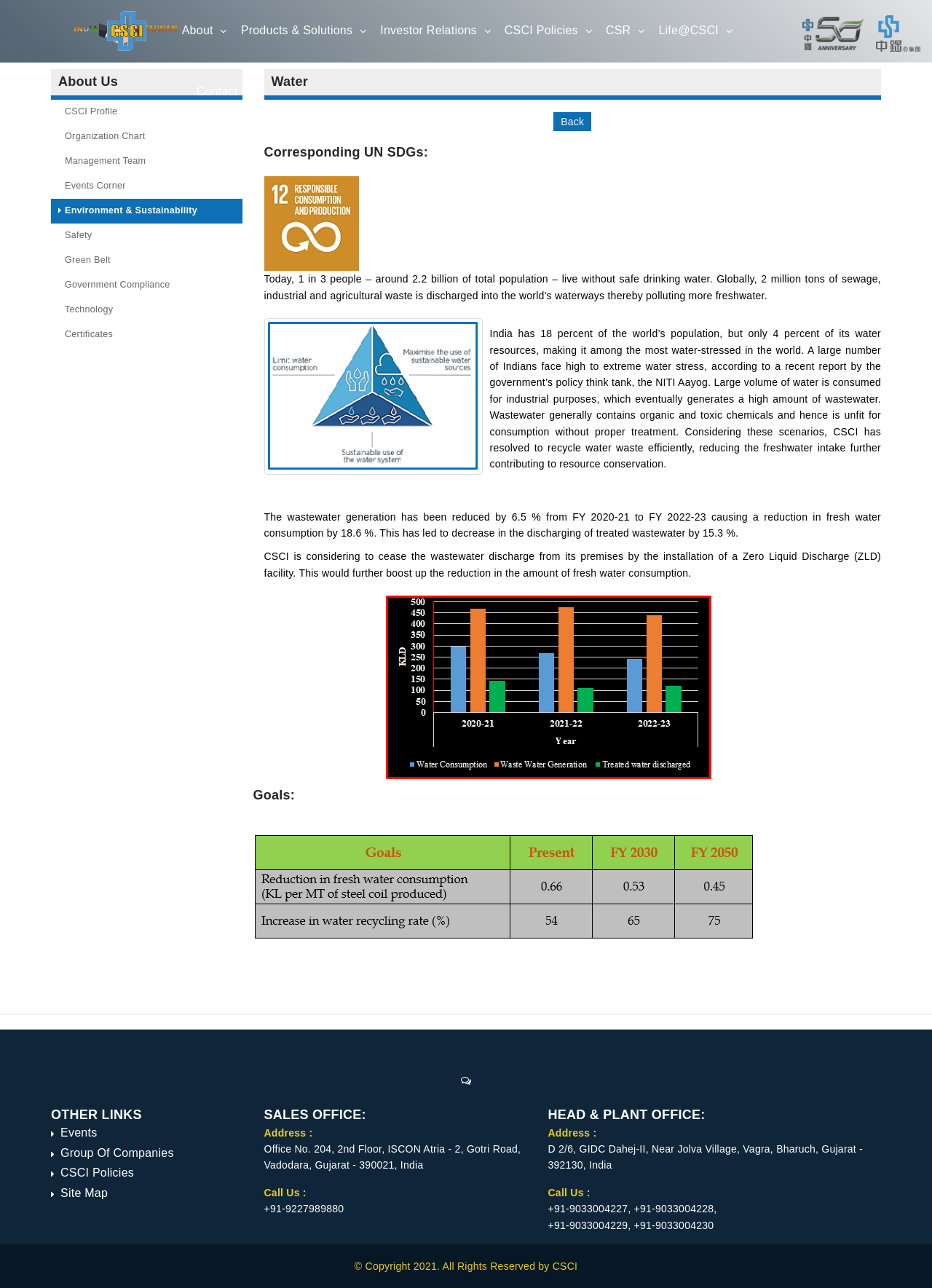Please determine the bounding box coordinates for the element with the description: "Environment & Sustainability".

[0.055, 0.154, 0.26, 0.173]